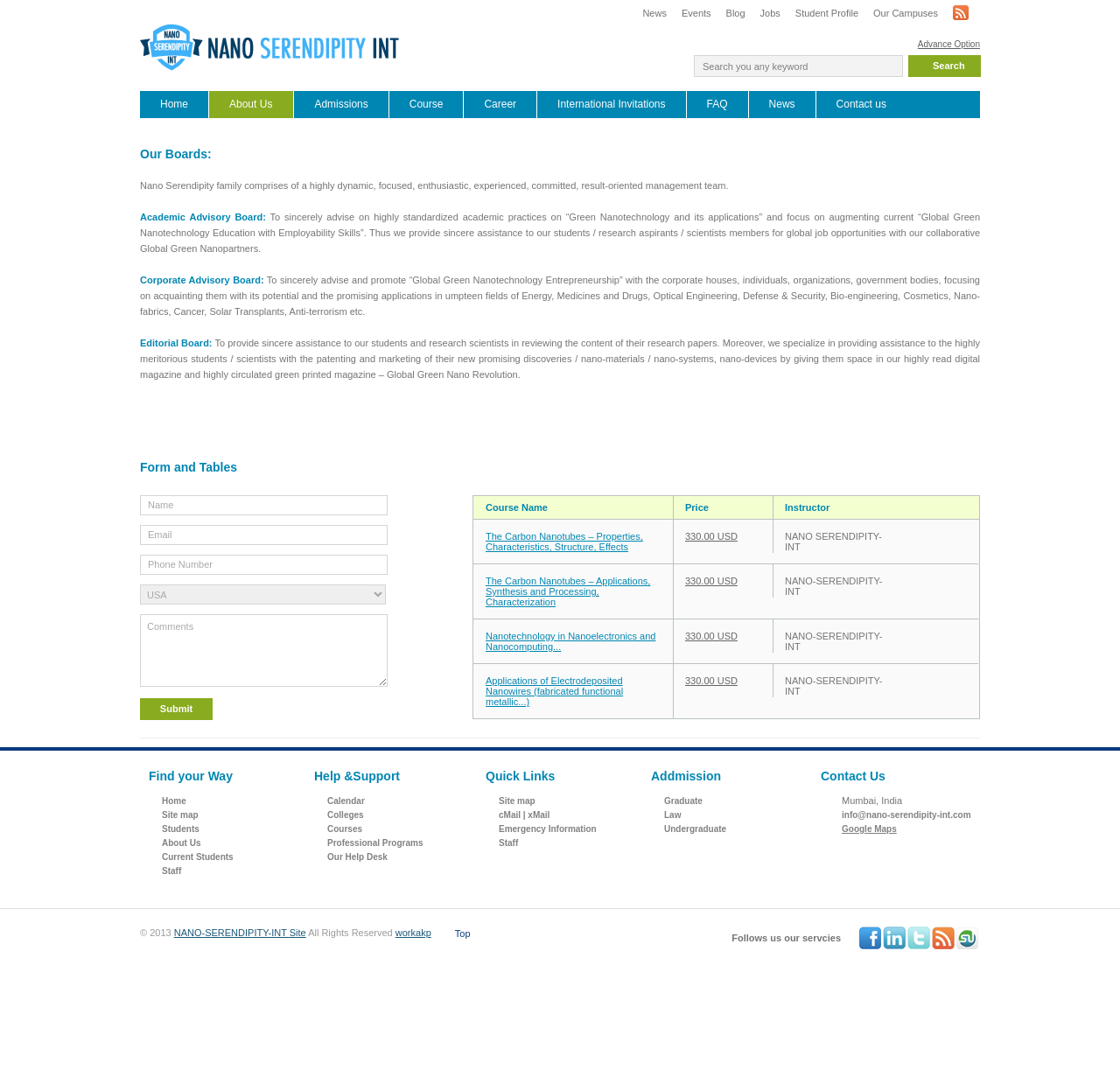Please find and report the bounding box coordinates of the element to click in order to perform the following action: "Go to the Home page". The coordinates should be expressed as four float numbers between 0 and 1, in the format [left, top, right, bottom].

[0.125, 0.083, 0.187, 0.108]